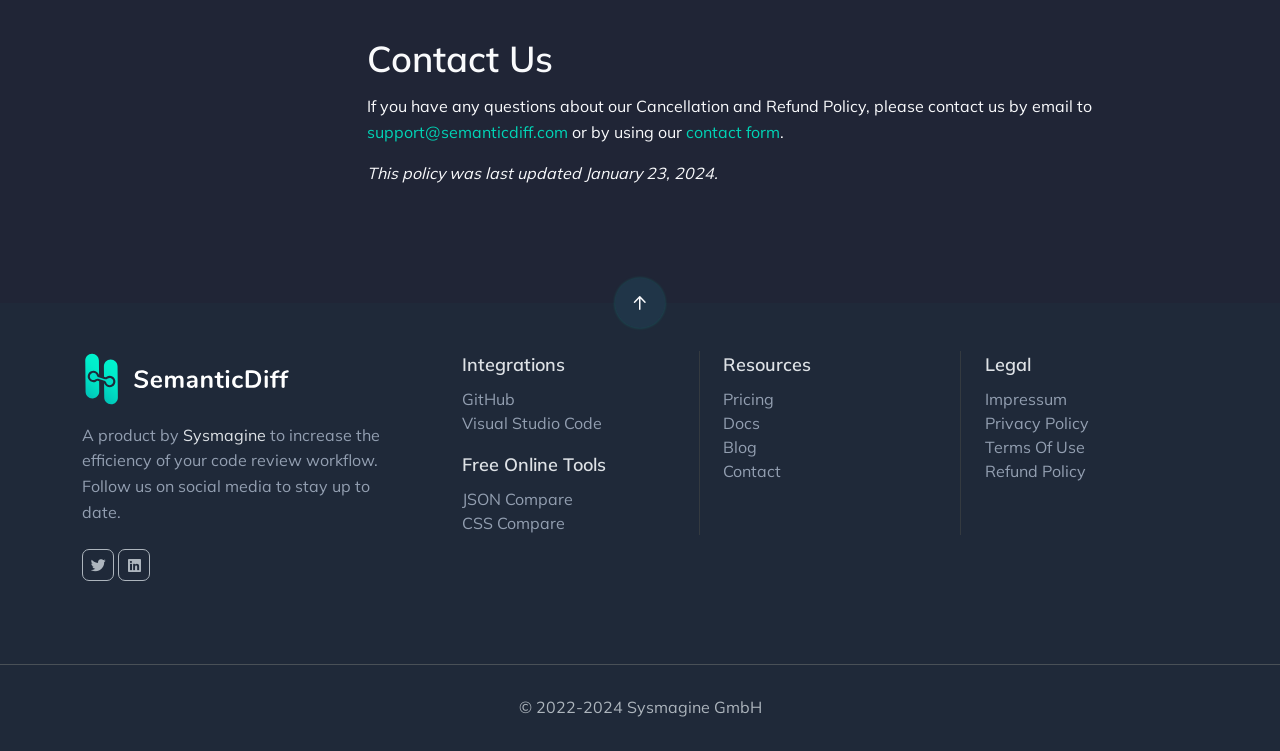How many categories are available in the footer section? Examine the screenshot and reply using just one word or a brief phrase.

4